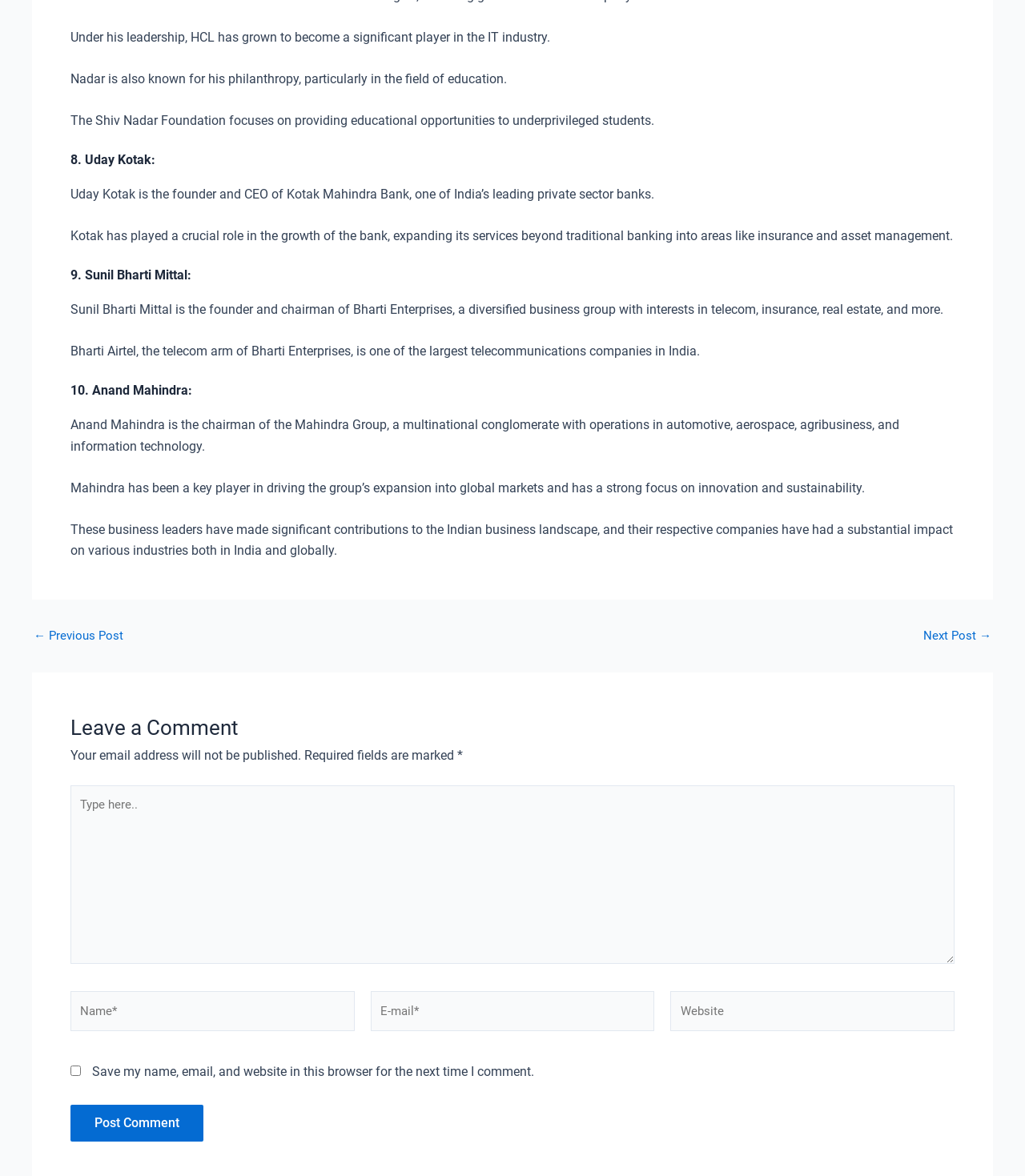Refer to the image and answer the question with as much detail as possible: What is the name of the group chaired by Anand Mahindra?

According to the text, 'Anand Mahindra is the chairman of the Mahindra Group, a multinational conglomerate with operations in automotive, aerospace, agribusiness, and information technology.' Therefore, the name of the group chaired by Anand Mahindra is the Mahindra Group.